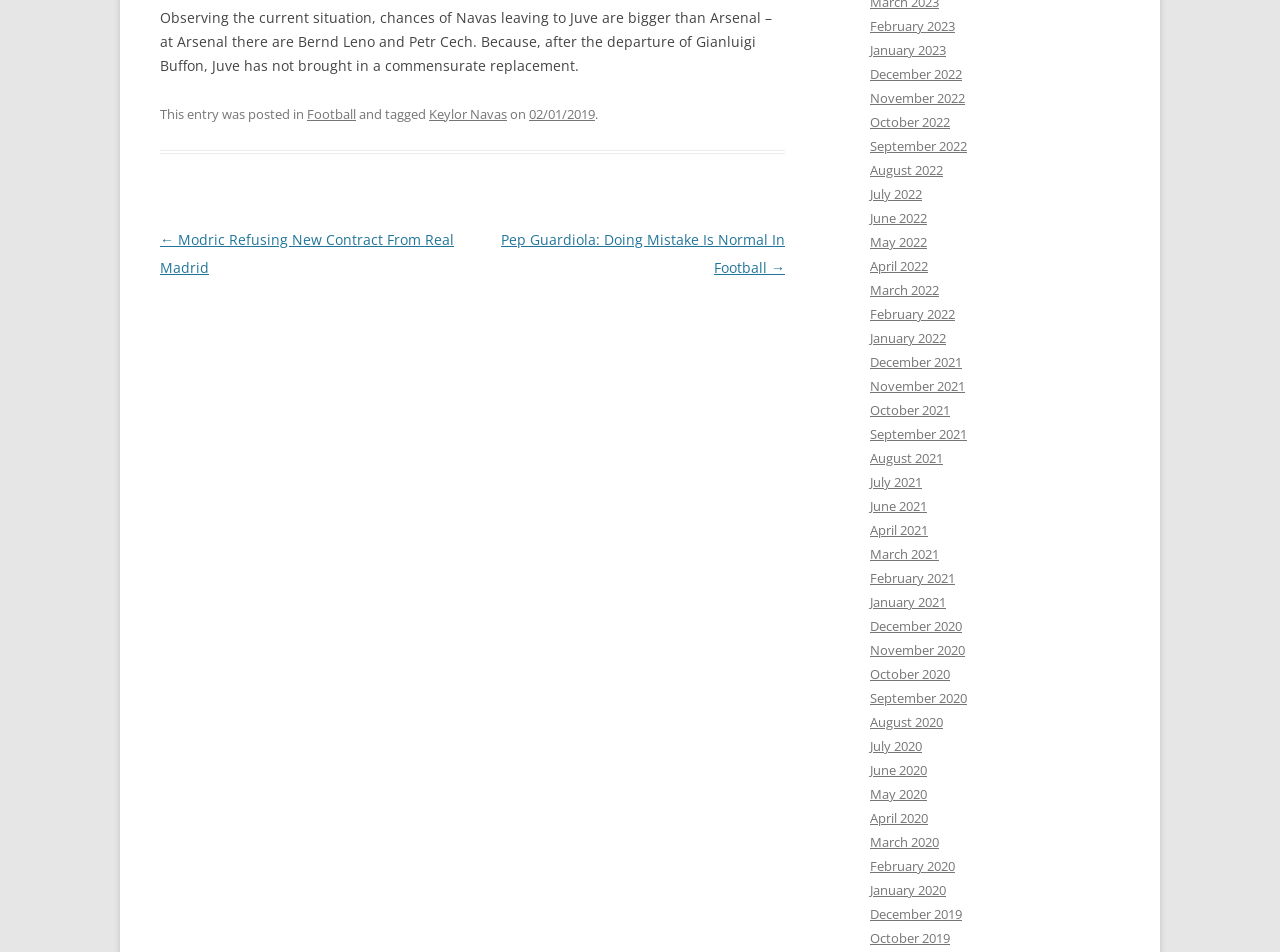What is the topic of the main article? Based on the screenshot, please respond with a single word or phrase.

Keylor Navas